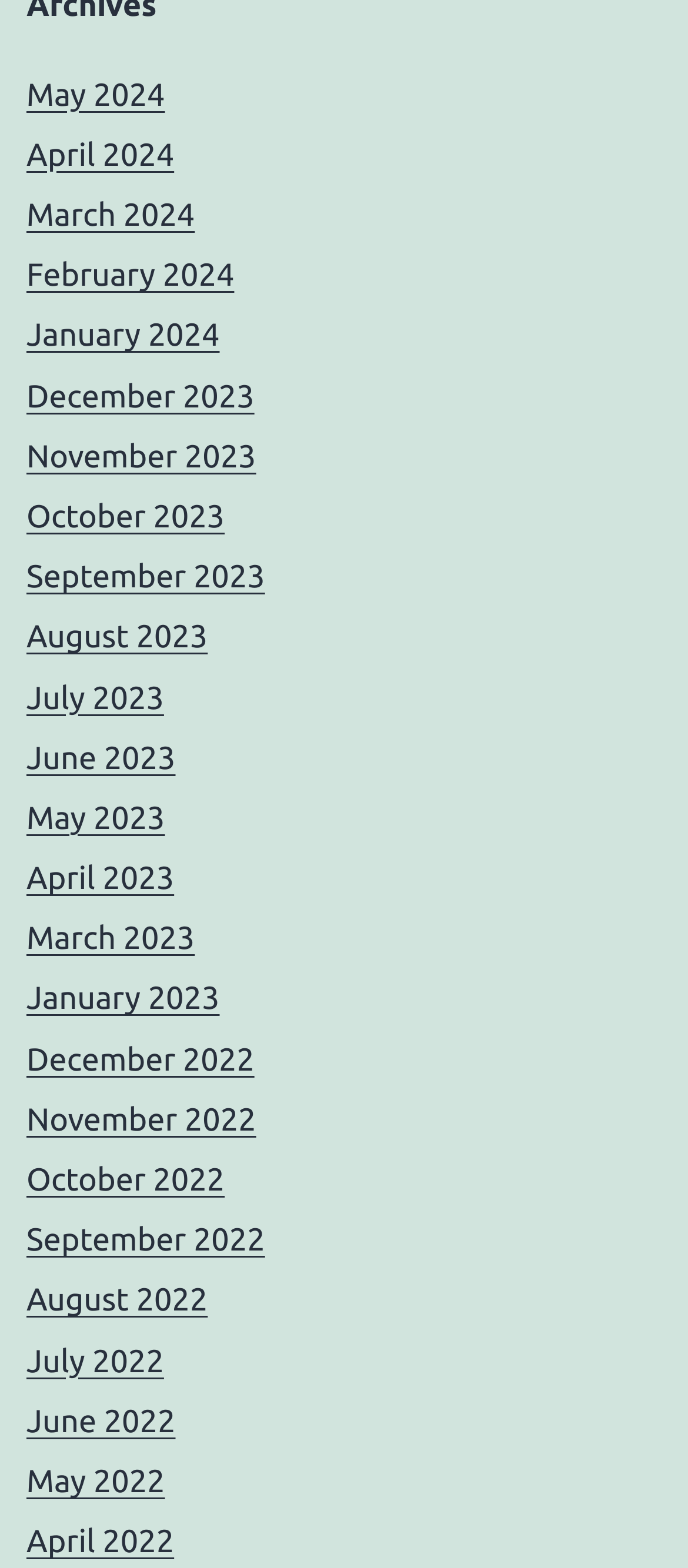Please determine the bounding box coordinates of the clickable area required to carry out the following instruction: "view May 2024". The coordinates must be four float numbers between 0 and 1, represented as [left, top, right, bottom].

[0.038, 0.049, 0.24, 0.072]